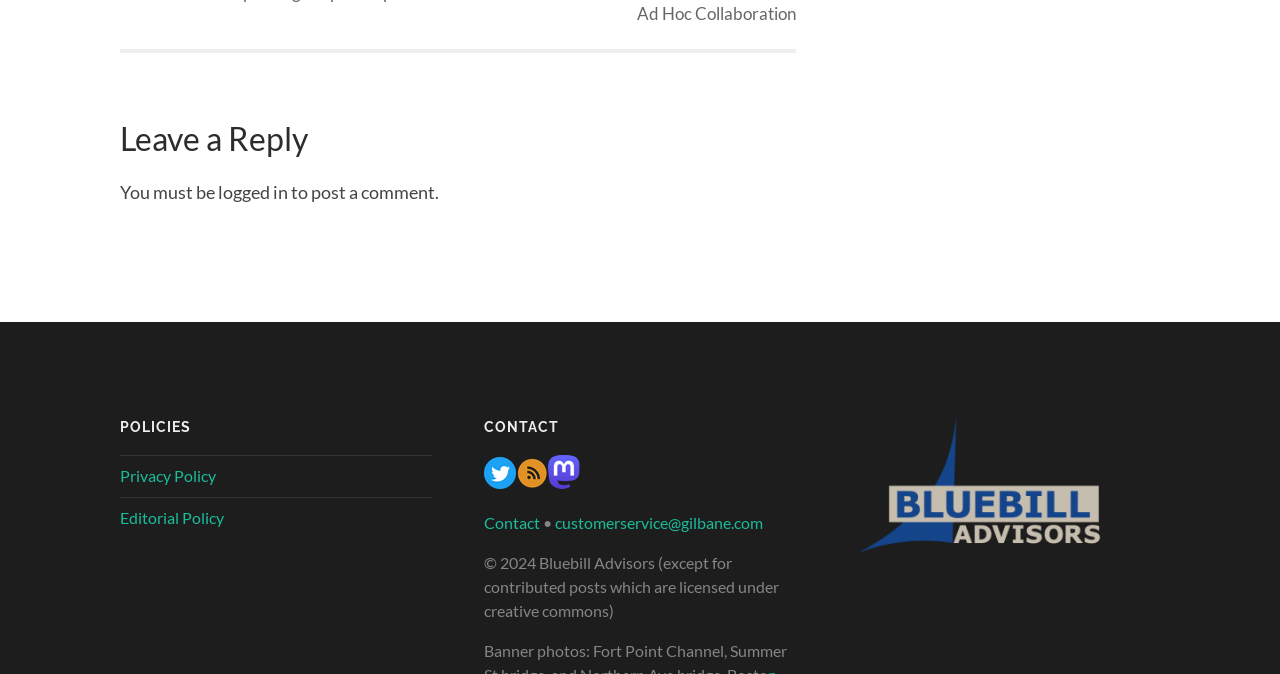Locate the bounding box of the UI element based on this description: "alt="Bluebill Advisors Inc logo"". Provide four float numbers between 0 and 1 as [left, top, right, bottom].

[0.662, 0.804, 0.87, 0.832]